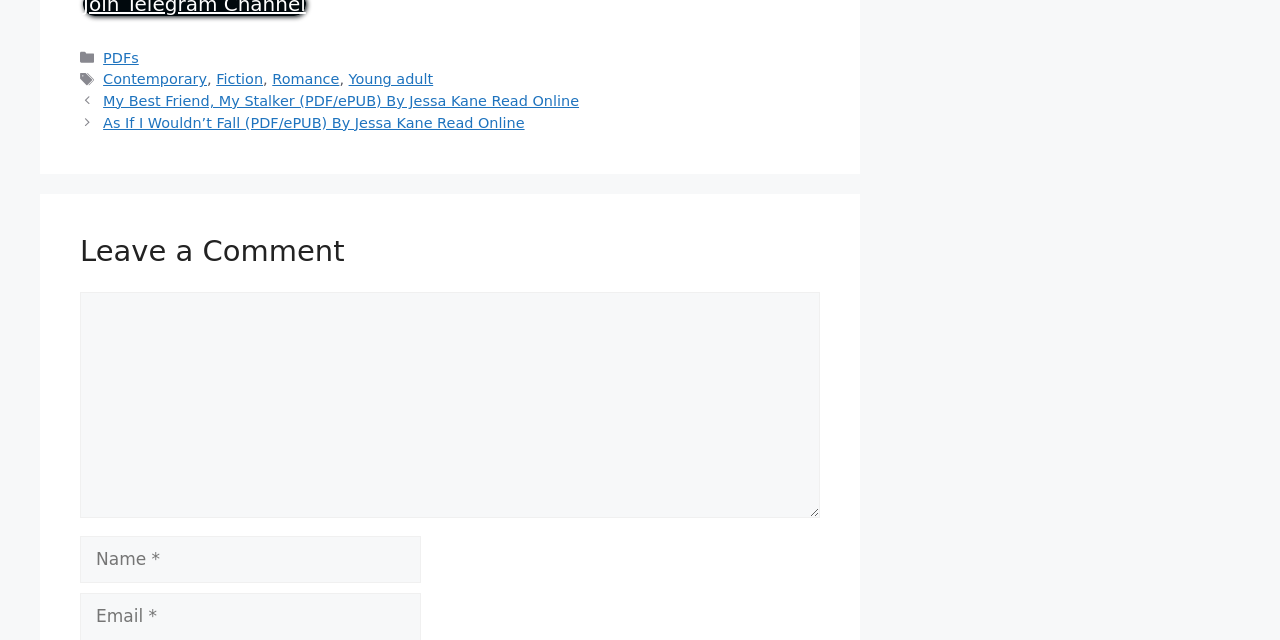What type of books are listed on this webpage?
Offer a detailed and full explanation in response to the question.

By analyzing the links in the footer section, I found that the webpage lists books under categories such as Fiction, Romance, and Young adult, which suggests that the webpage is related to book listings or reviews.